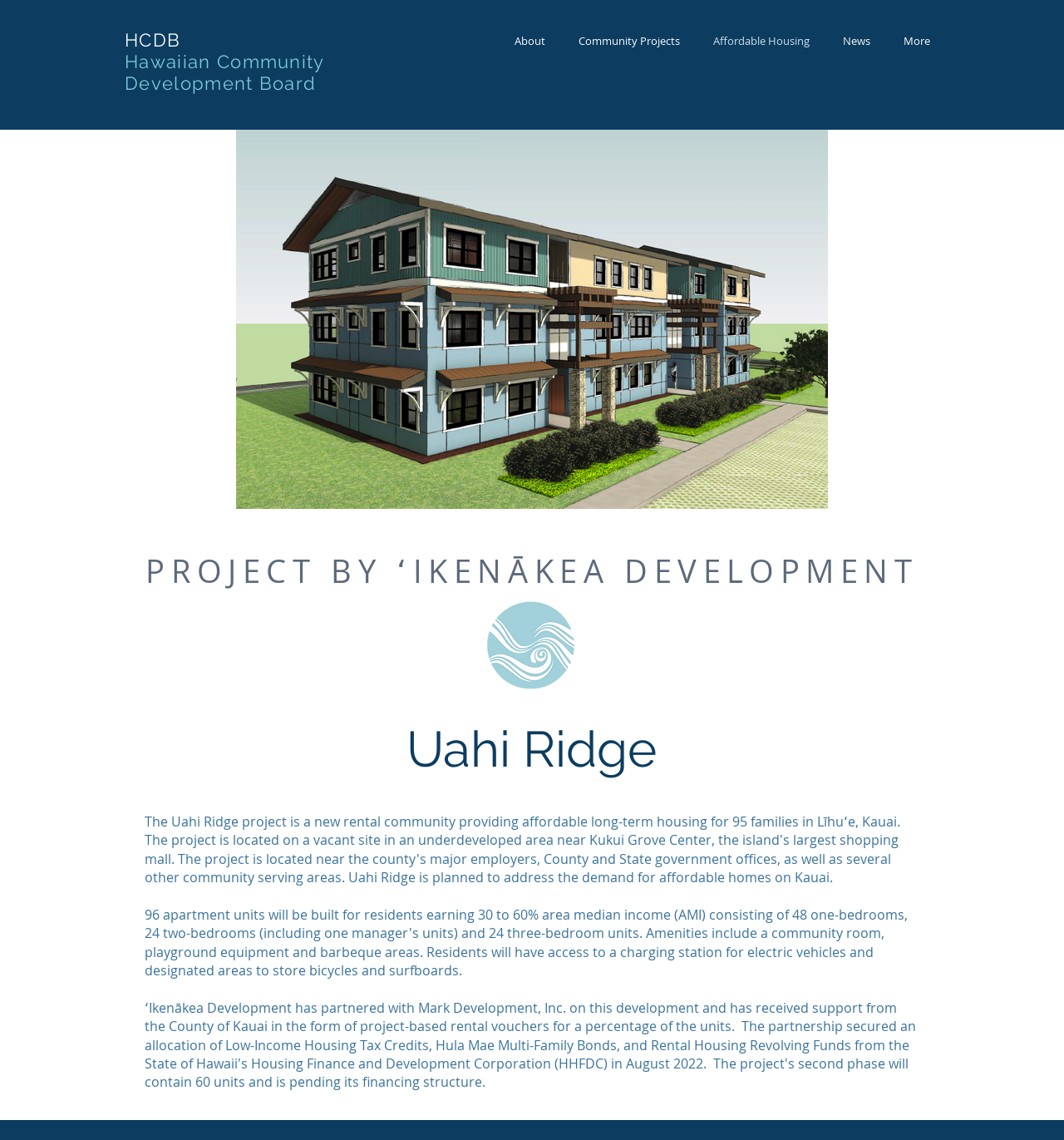Give a complete and precise description of the webpage's appearance.

The webpage is about Uahi Ridge, a project related to Hawaiian Community Development Board (HCDB). At the top, there is a heading with the title "HCDB" and a link with the same text. Below it, there is a longer heading with the full name "Hawaiian Community Development Board" and a link with the same text.

To the right of these headings, there is a navigation menu labeled "Site" with several links, including "About", "Community Projects", "Affordable Housing", "News", and "More". These links are positioned horizontally, with "About" on the left and "More" on the right.

The main content of the page is divided into two sections. On the left, there is a heading with the title "PROJECT BY ʻIKENĀKEA DEVELOPMENT" and a link with the same text. Below it, there is a heading with the title "Uahi Ridge". On the right of these headings, there is an image of the Ikenakea Logo, which is also a link. The image is positioned near the middle of the page, with some space above and below it.